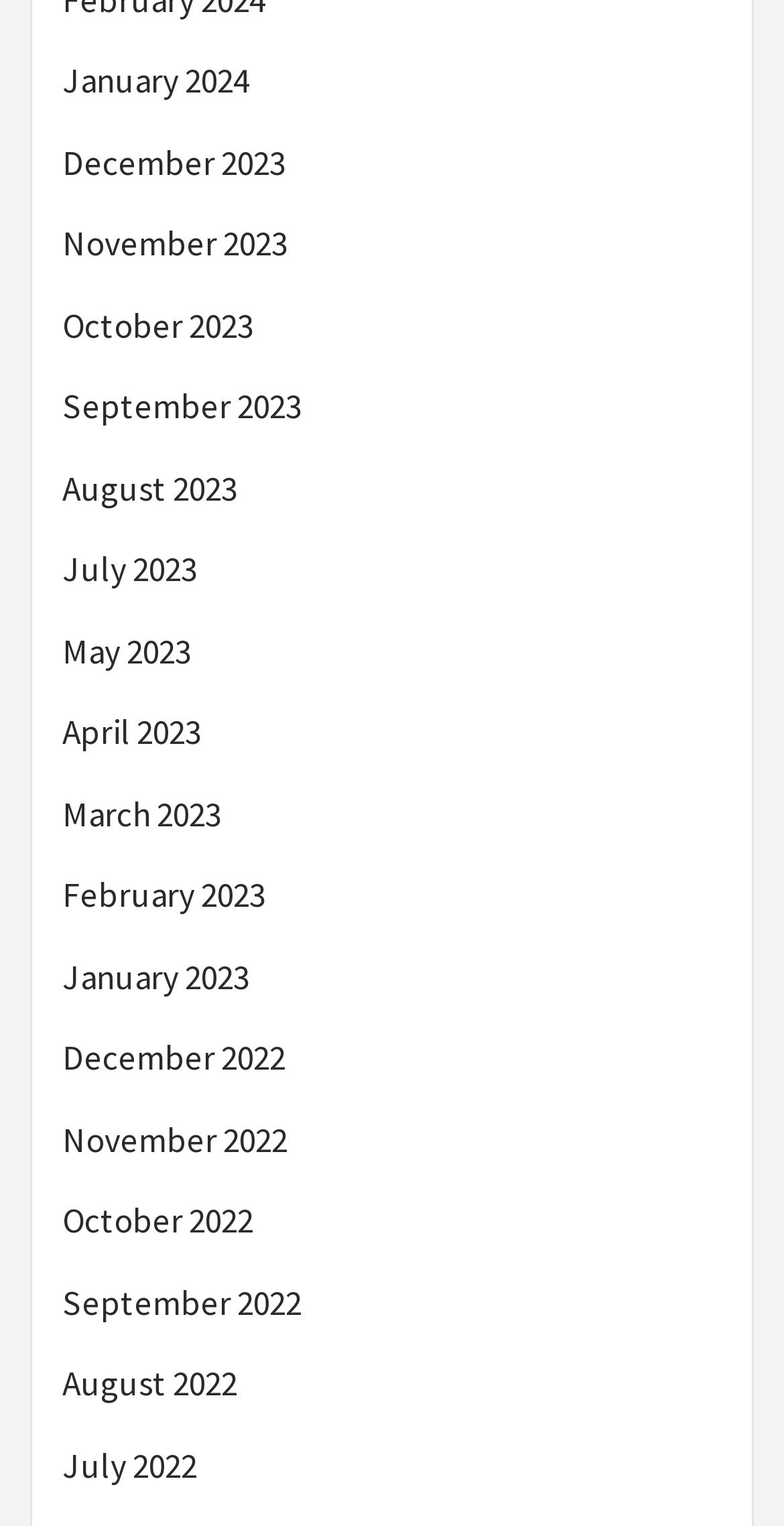Determine the bounding box coordinates for the area that should be clicked to carry out the following instruction: "view January 2024".

[0.079, 0.037, 0.921, 0.091]